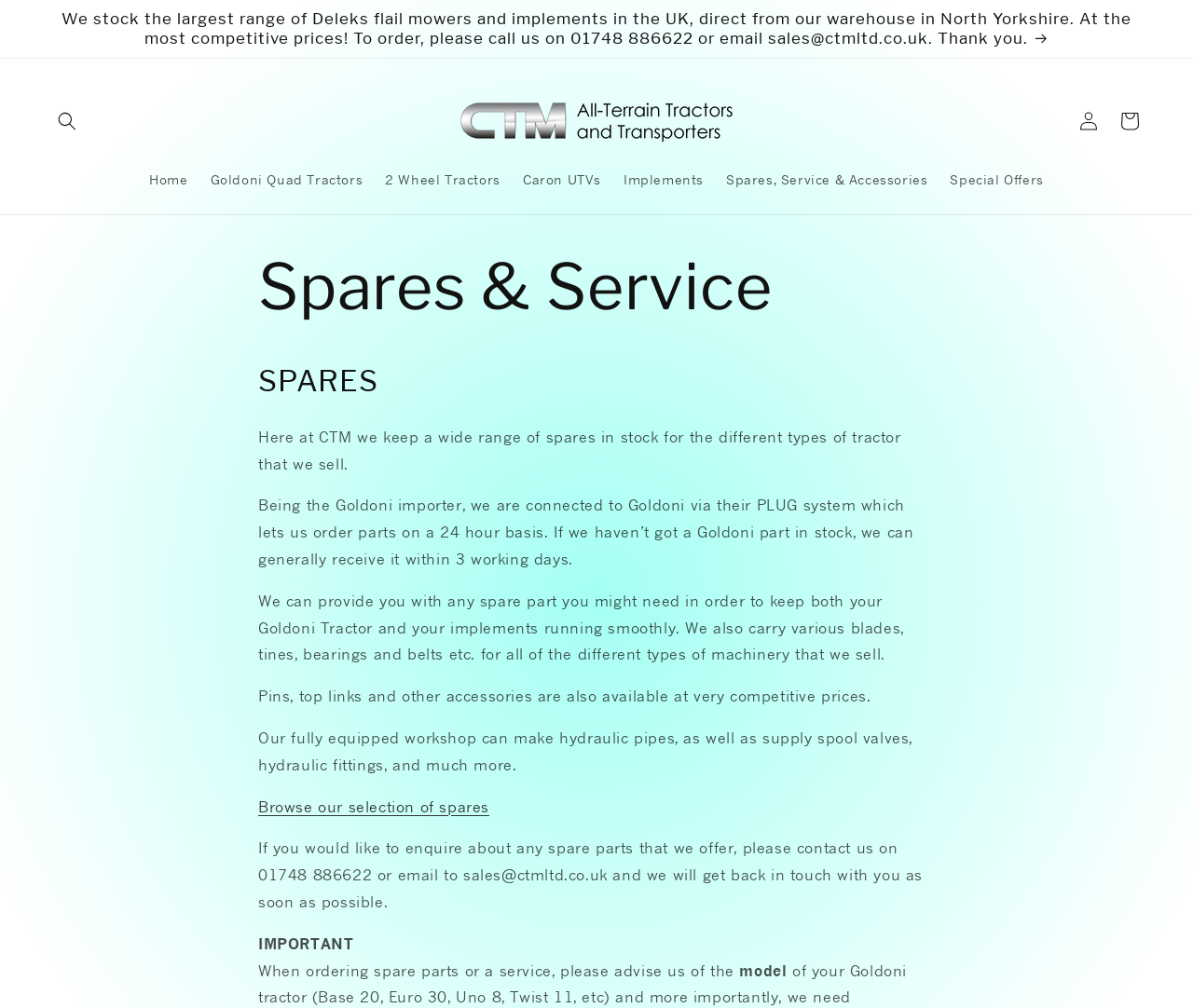Determine the bounding box coordinates for the UI element matching this description: "Browse our selection of spares".

[0.216, 0.791, 0.41, 0.809]